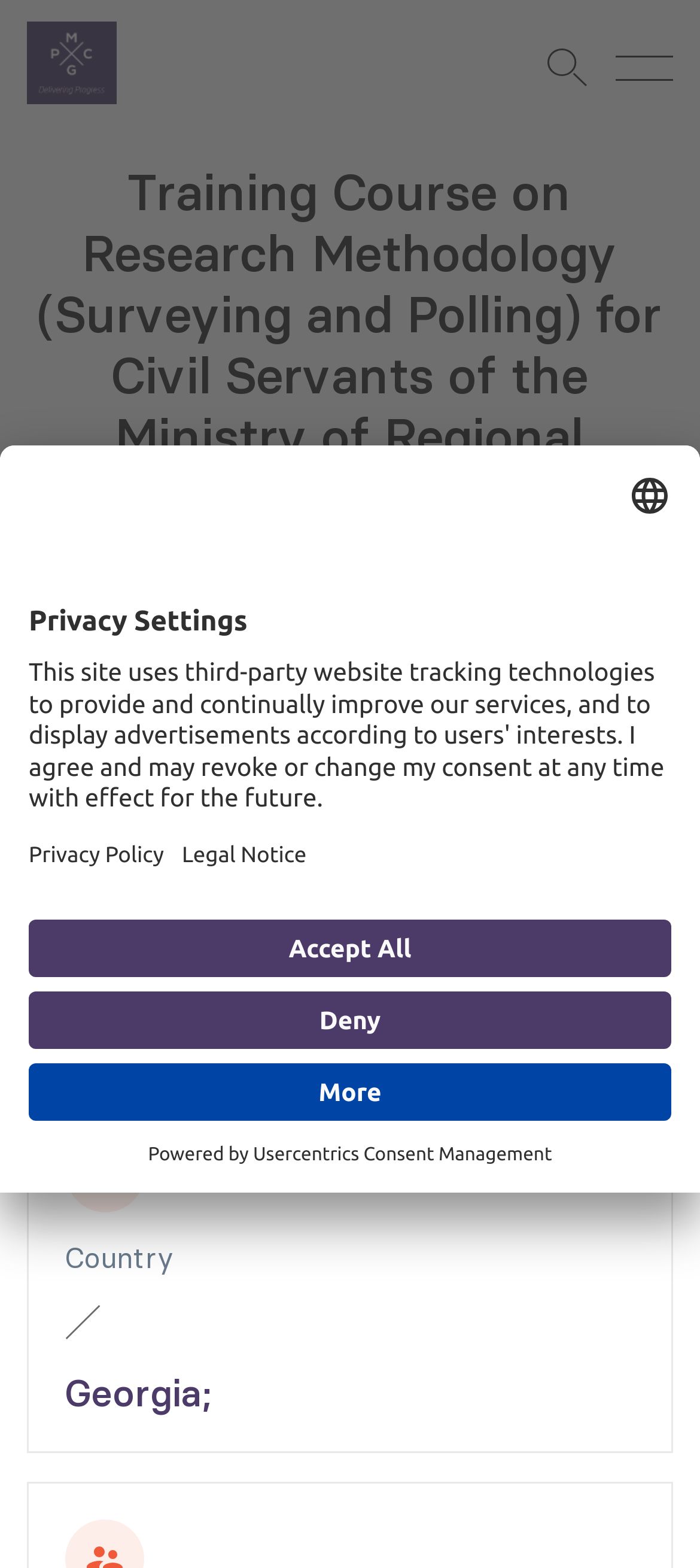Using the details from the image, please elaborate on the following question: What is the purpose of the button 'Open Privacy Settings'?

The purpose of the button 'Open Privacy Settings' is to open the privacy settings, which is indicated by the button's text and its bounding box coordinates [0.0, 0.683, 0.113, 0.733]. When clicked, it opens a dialog box with privacy settings options.